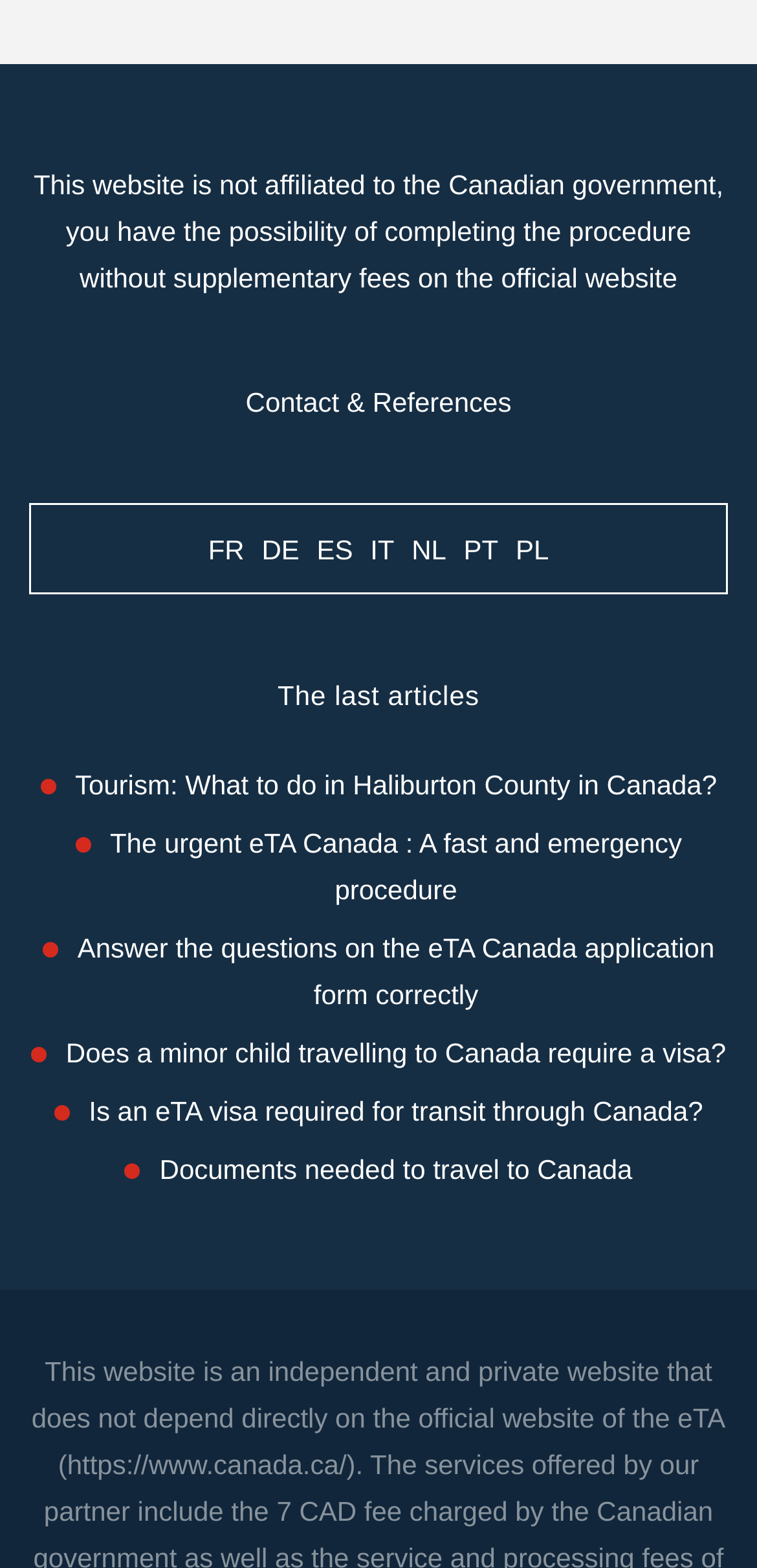Identify the bounding box coordinates for the element you need to click to achieve the following task: "Check the documents needed to travel to Canada". Provide the bounding box coordinates as four float numbers between 0 and 1, in the form [left, top, right, bottom].

[0.211, 0.736, 0.835, 0.756]